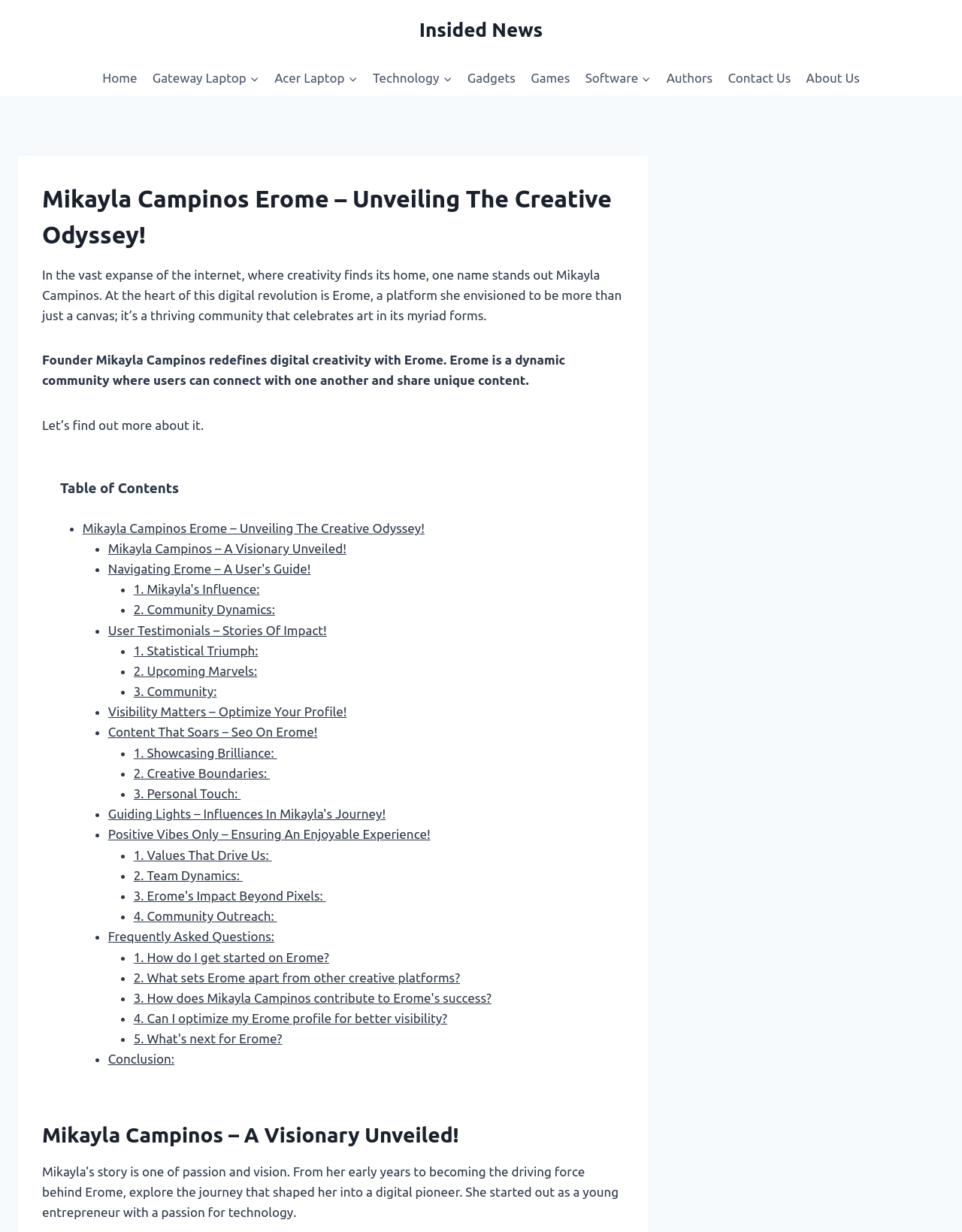What is the topic of the section that starts with 'Mikayla’s story is one of passion and vision.'?
Respond to the question with a well-detailed and thorough answer.

The section that starts with 'Mikayla’s story is one of passion and vision.' appears to be a biography of Mikayla Campinos, detailing her journey from her early years to becoming the driving force behind Erome.